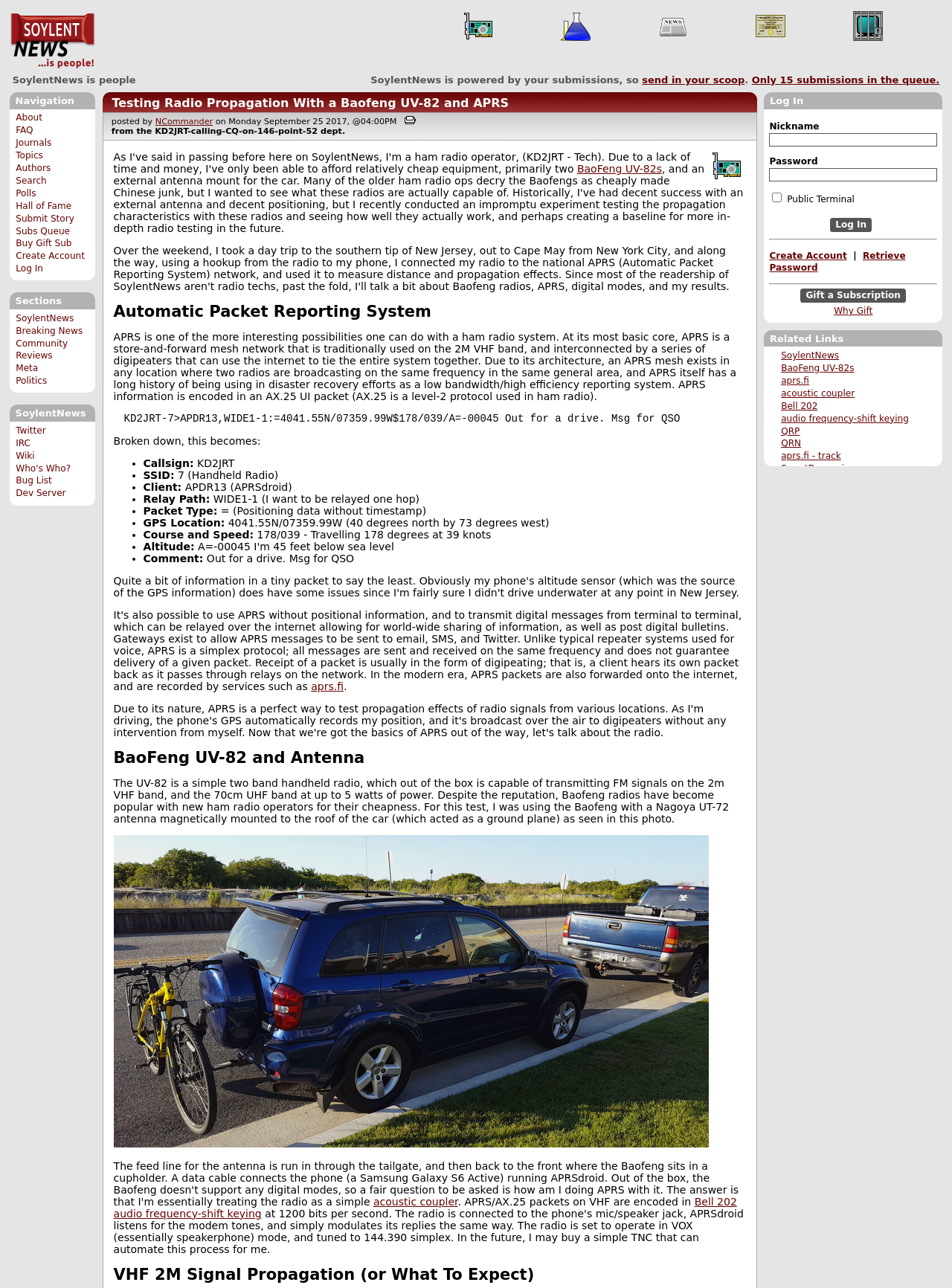Please reply to the following question with a single word or a short phrase:
What is the purpose of the checkbox 'Public Terminal'?

To log in from a public terminal